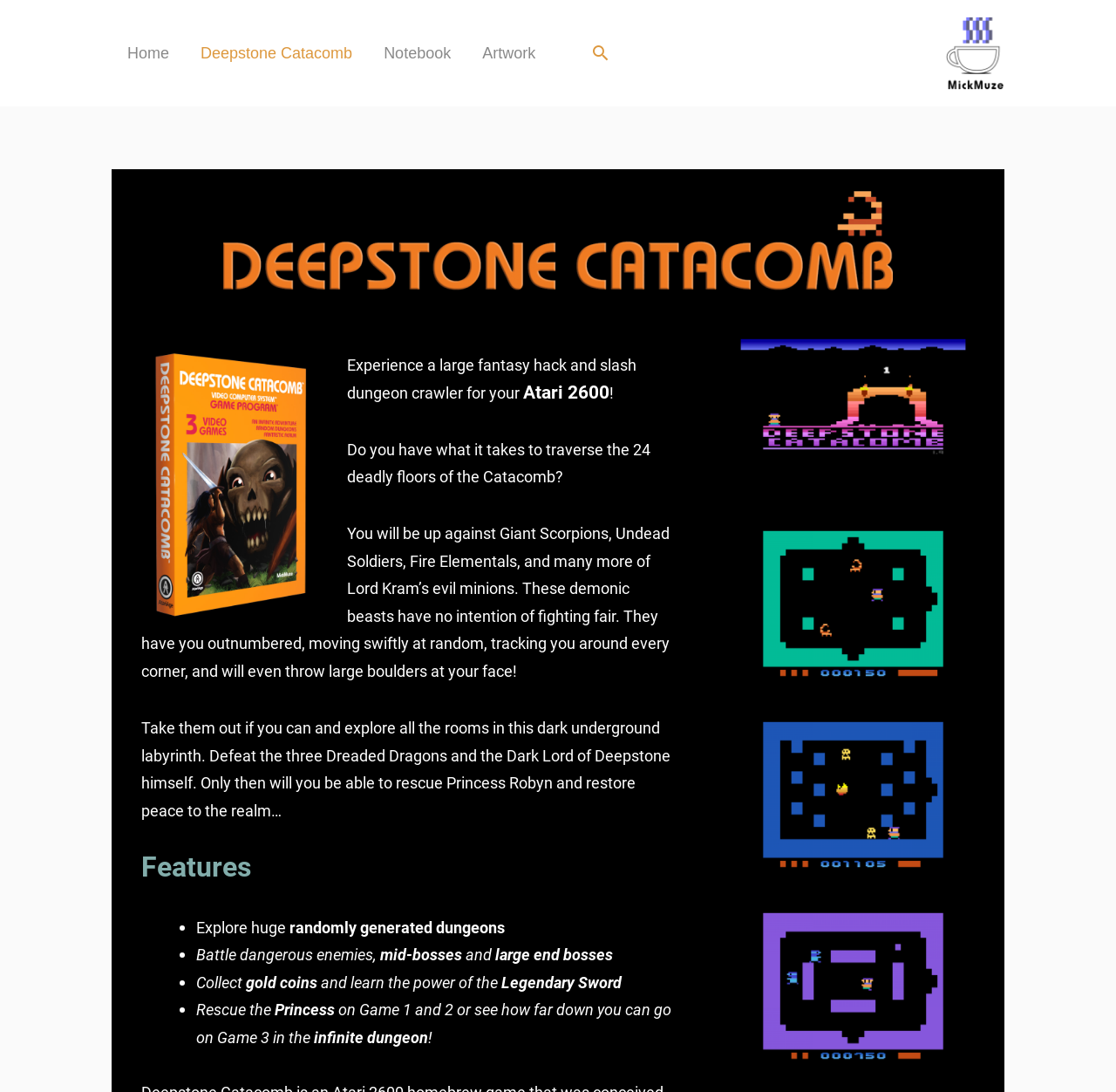What is the goal of the game?
Provide a detailed and extensive answer to the question.

According to the webpage text 'Rescue the Princess on Game 1 and 2 or see how far down you can go on Game 3 in the infinite dungeon', the ultimate goal of the game is to rescue Princess Robyn.